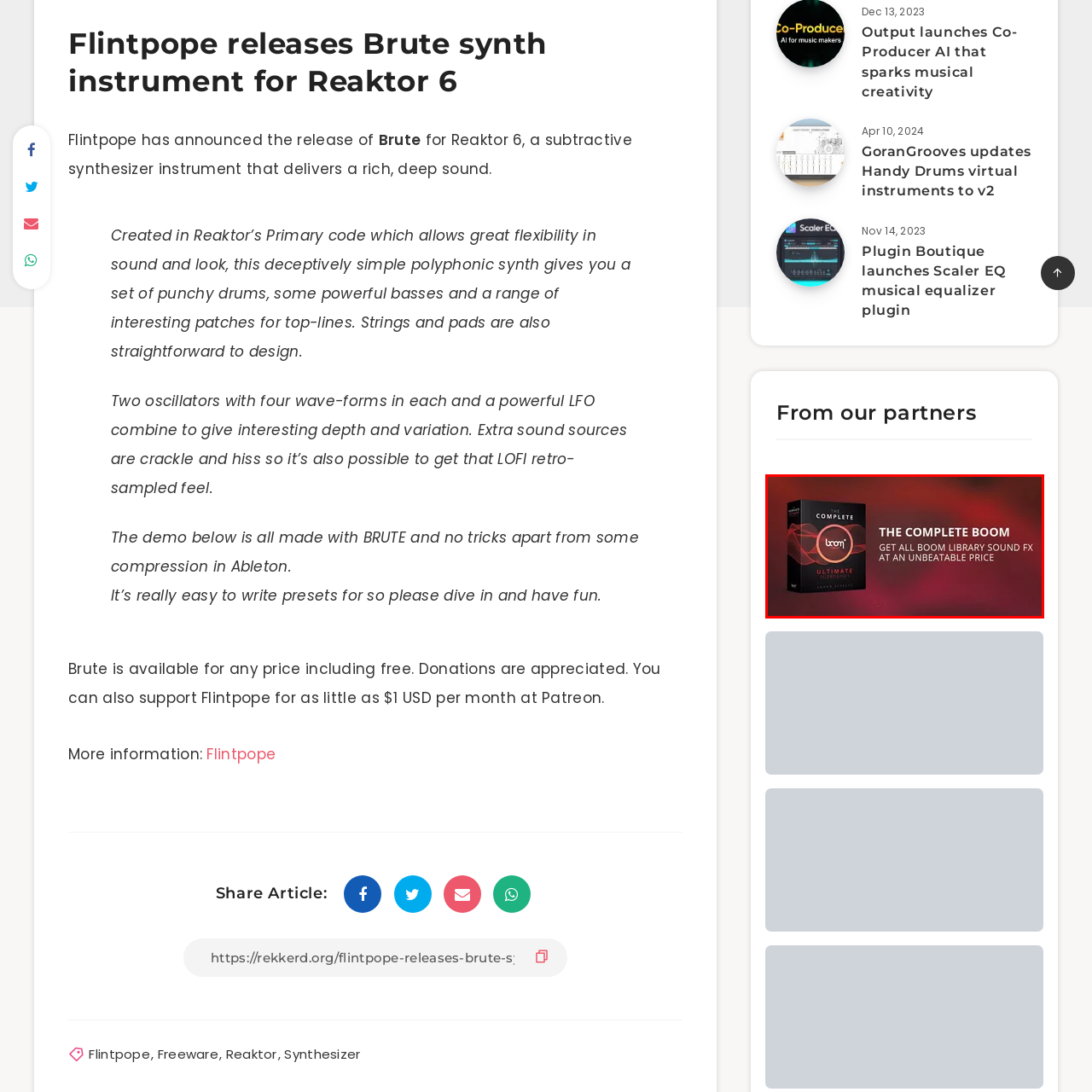Who is the target audience for this offer?
Observe the image inside the red-bordered box and offer a detailed answer based on the visual details you find.

The caption highlights that the offer appeals to 'audio professionals, content creators, and musicians looking for high-quality sound assets', which indicates that these groups are the target audience for this offer.